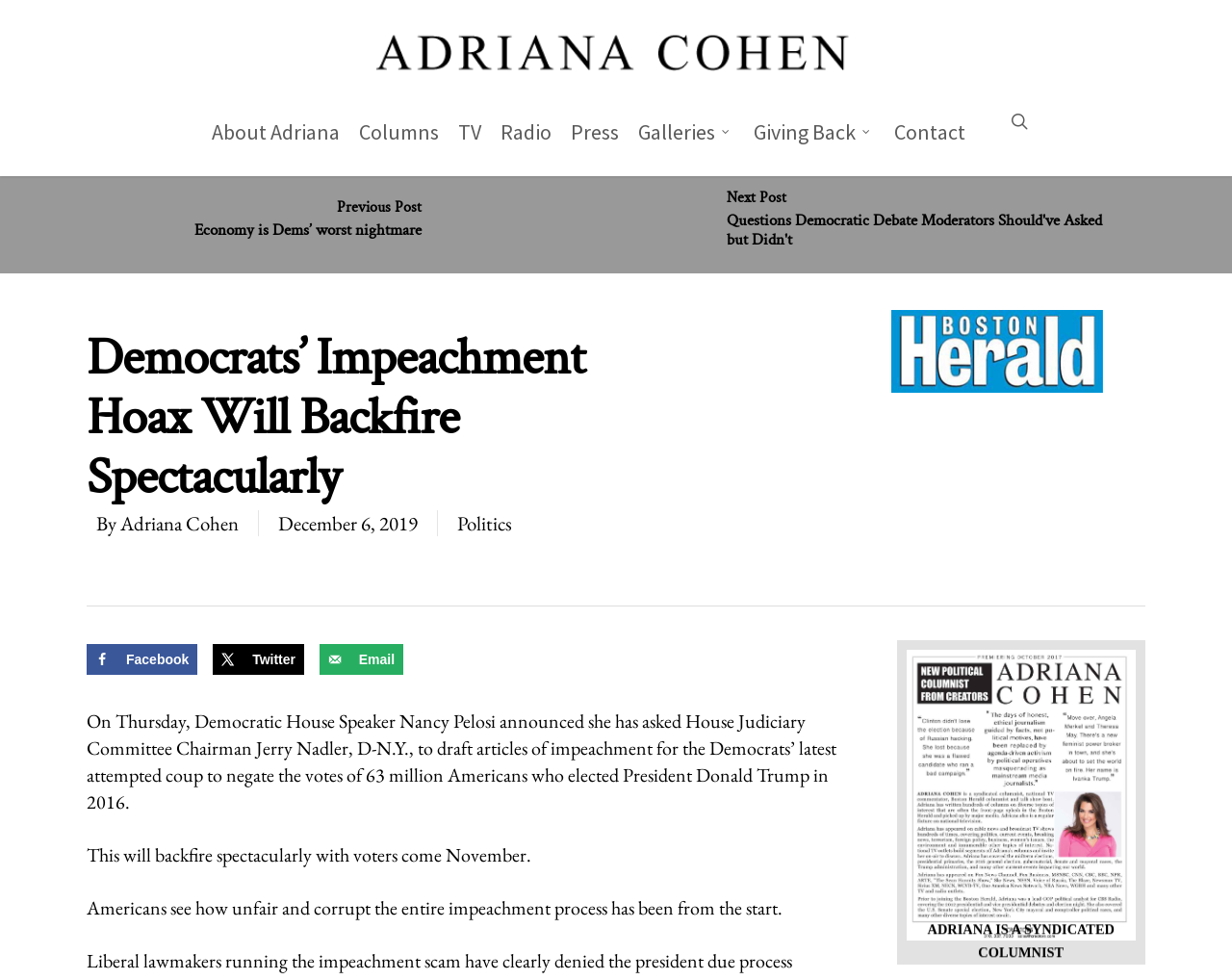Specify the bounding box coordinates for the region that must be clicked to perform the given instruction: "Read the previous post".

[0.158, 0.202, 0.342, 0.25]